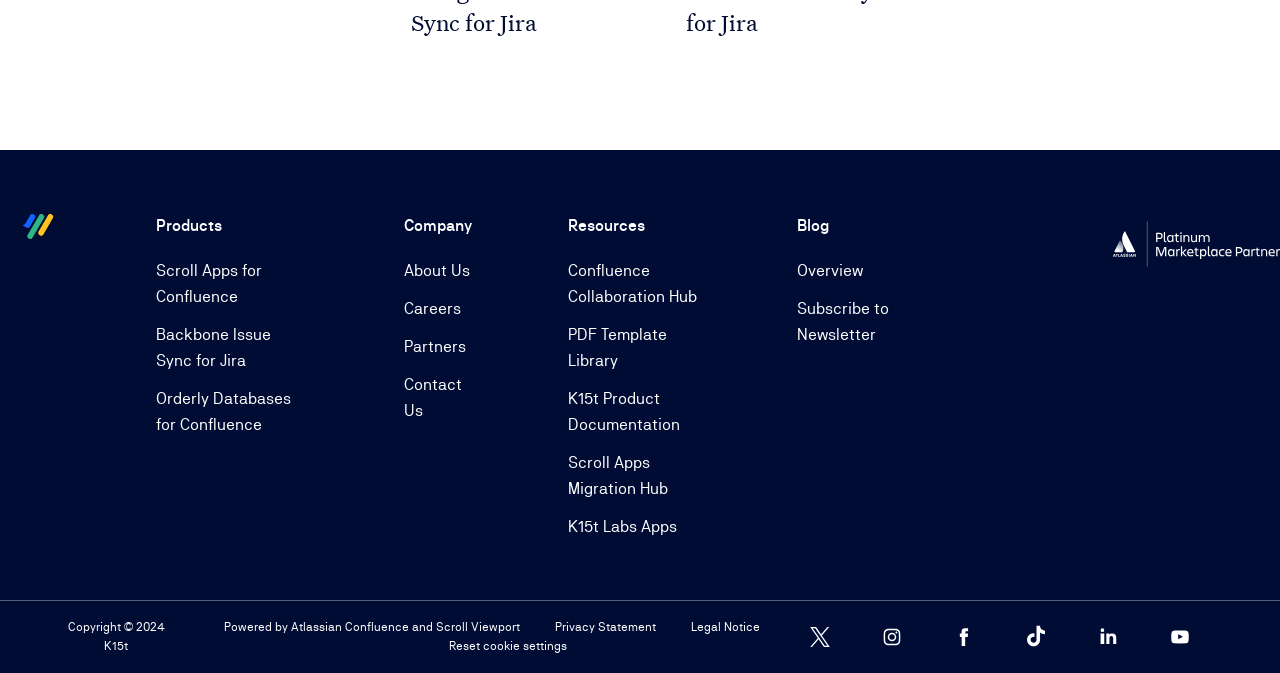Find the bounding box coordinates for the element that must be clicked to complete the instruction: "Follow K15t on LinkedIn". The coordinates should be four float numbers between 0 and 1, indicated as [left, top, right, bottom].

[0.85, 0.917, 0.881, 0.977]